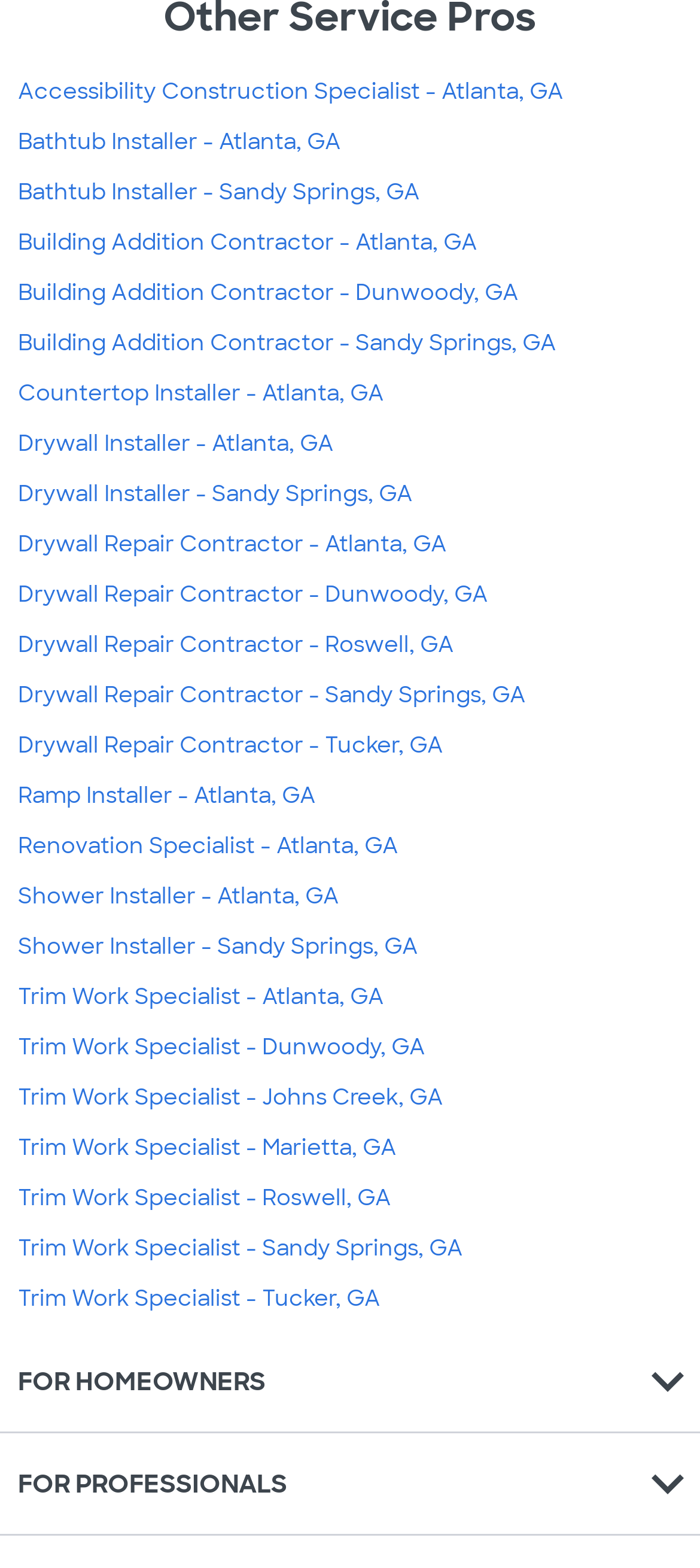Based on the image, provide a detailed response to the question:
What is the icon name next to 'FOR HOMEOWNERS'?

I found a StaticText element with the text 'expand_more' located next to the 'FOR HOMEOWNERS' section title, which suggests that this is the icon name.